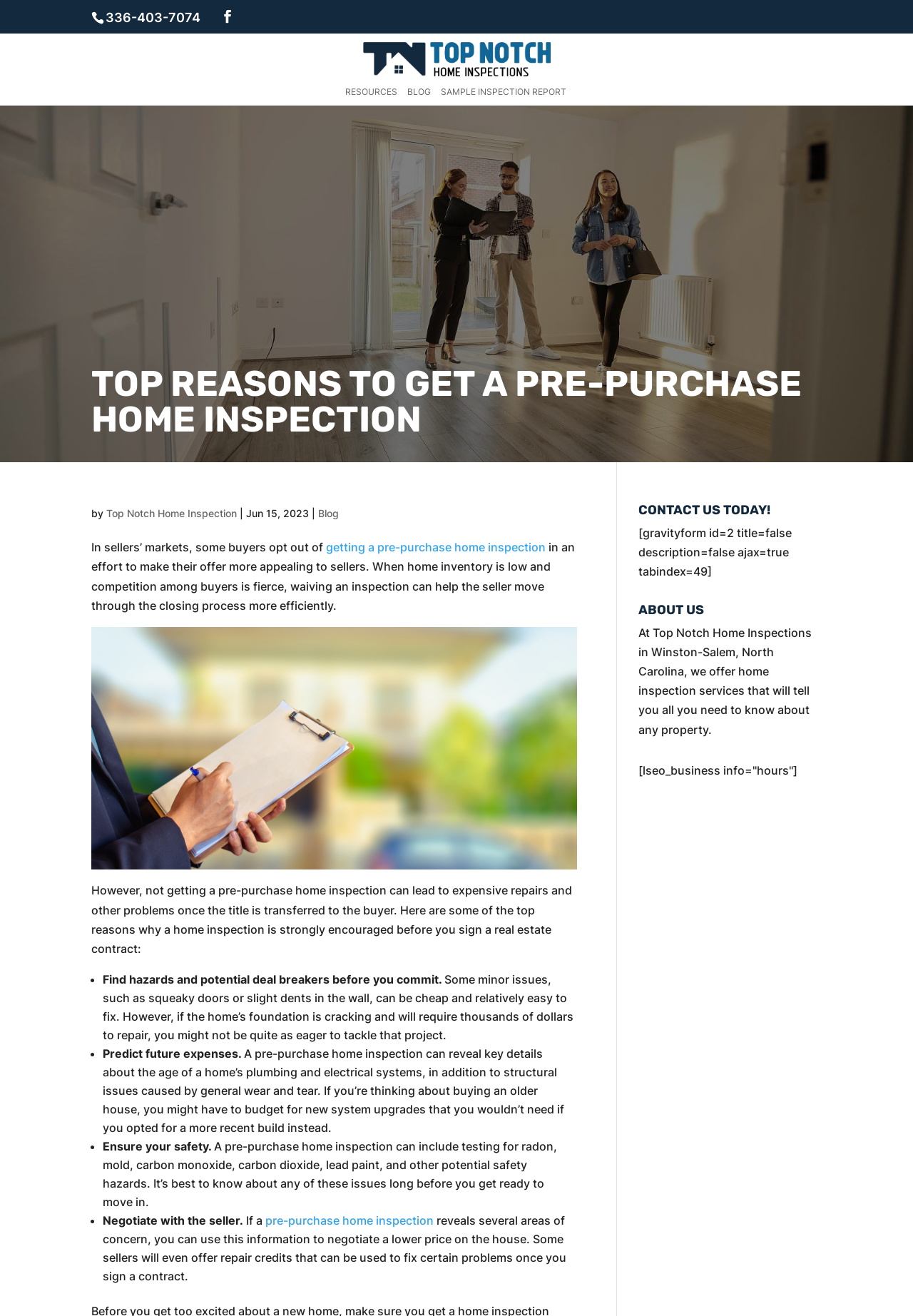Find the bounding box coordinates for the area that must be clicked to perform this action: "Call the phone number".

[0.116, 0.007, 0.22, 0.019]